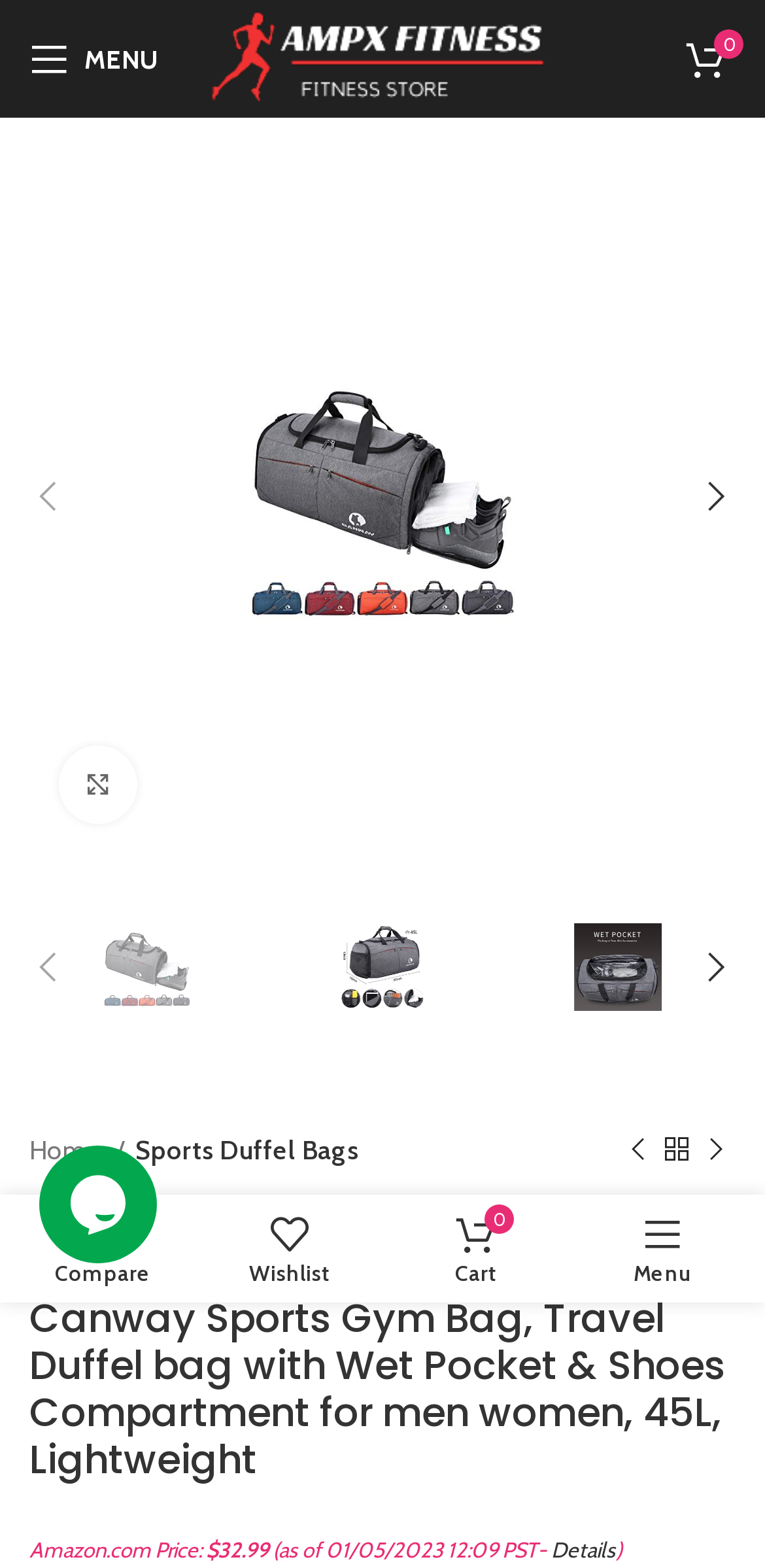Please identify the webpage's heading and generate its text content.

Canway Sports Gym Bag, Travel Duffel bag with Wet Pocket & Shoes Compartment for men women, 45L, Lightweight